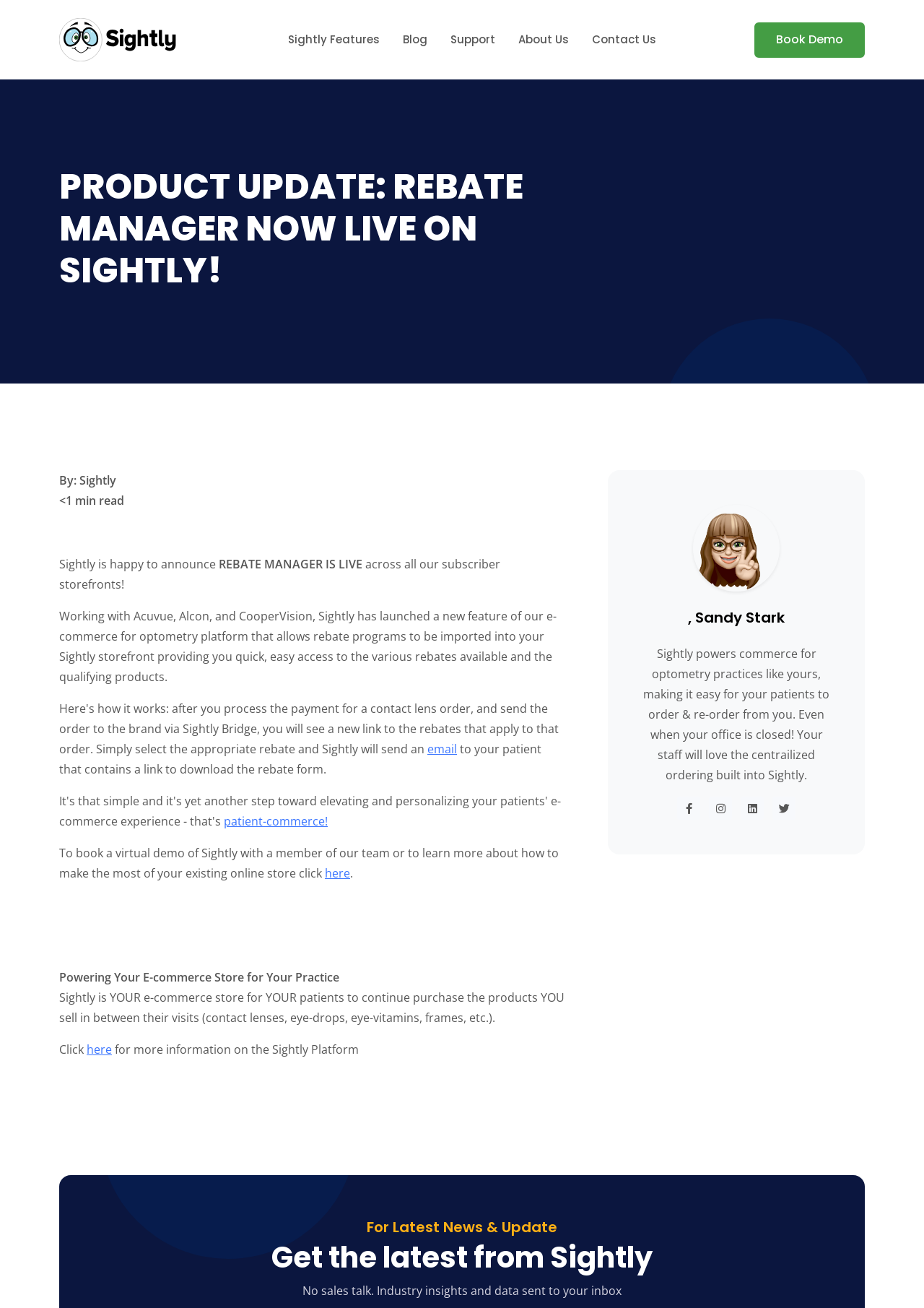Offer a detailed explanation of the webpage layout and contents.

The webpage is about Sightly, an e-commerce platform for optometry practices. At the top, there is a logo of Sightly, which is an image, accompanied by a link to the homepage. Below the logo, there are five links to different sections of the website: Sightly Features, Blog, Support, About Us, and Contact Us. 

To the right of these links, there is a call-to-action button "Book Demo" in a prominent position. 

The main content of the webpage is an announcement about the launch of Rebate Manager, a new feature of Sightly's e-commerce platform. The announcement is headed by a title "PRODUCT UPDATE: REBATE MANAGER NOW LIVE ON SIGHTLY!" and is followed by a brief description of the feature. 

The description is divided into several paragraphs, with links to email and patient-commerce! embedded within the text. There is also an image of a person, Sandy Stark, with a quote about Sightly's platform. 

At the bottom of the page, there are four social media links and a heading "For Latest News & Update" followed by another heading "Get the latest from Sightly" and a brief description of the newsletter.